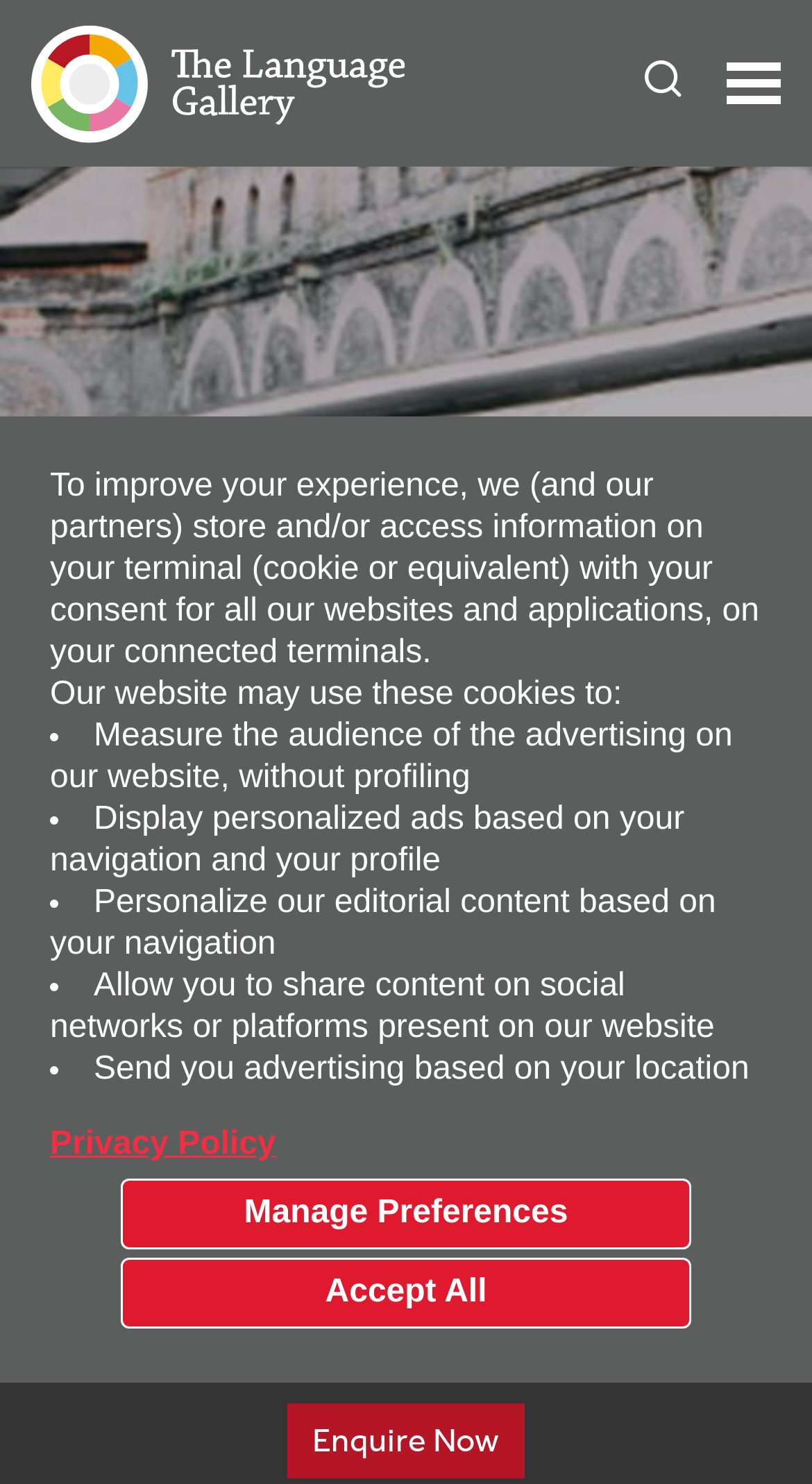Determine the bounding box of the UI element mentioned here: "parent_node: Email * aria-describedby="email-notes" name="email"". The coordinates must be in the format [left, top, right, bottom] with values ranging from 0 to 1.

None